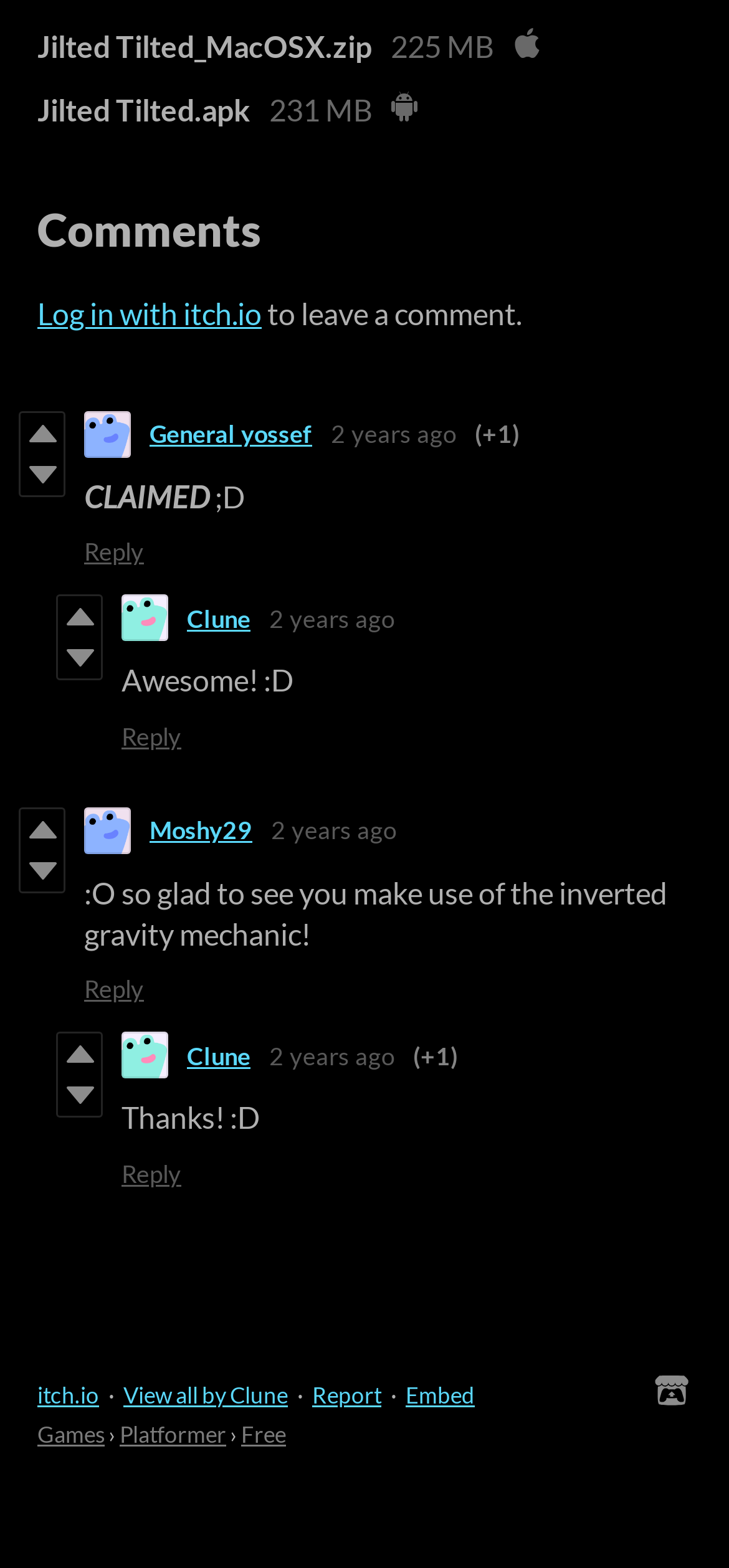What is the name of the game?
Based on the image, give a one-word or short phrase answer.

Jilted Tilted